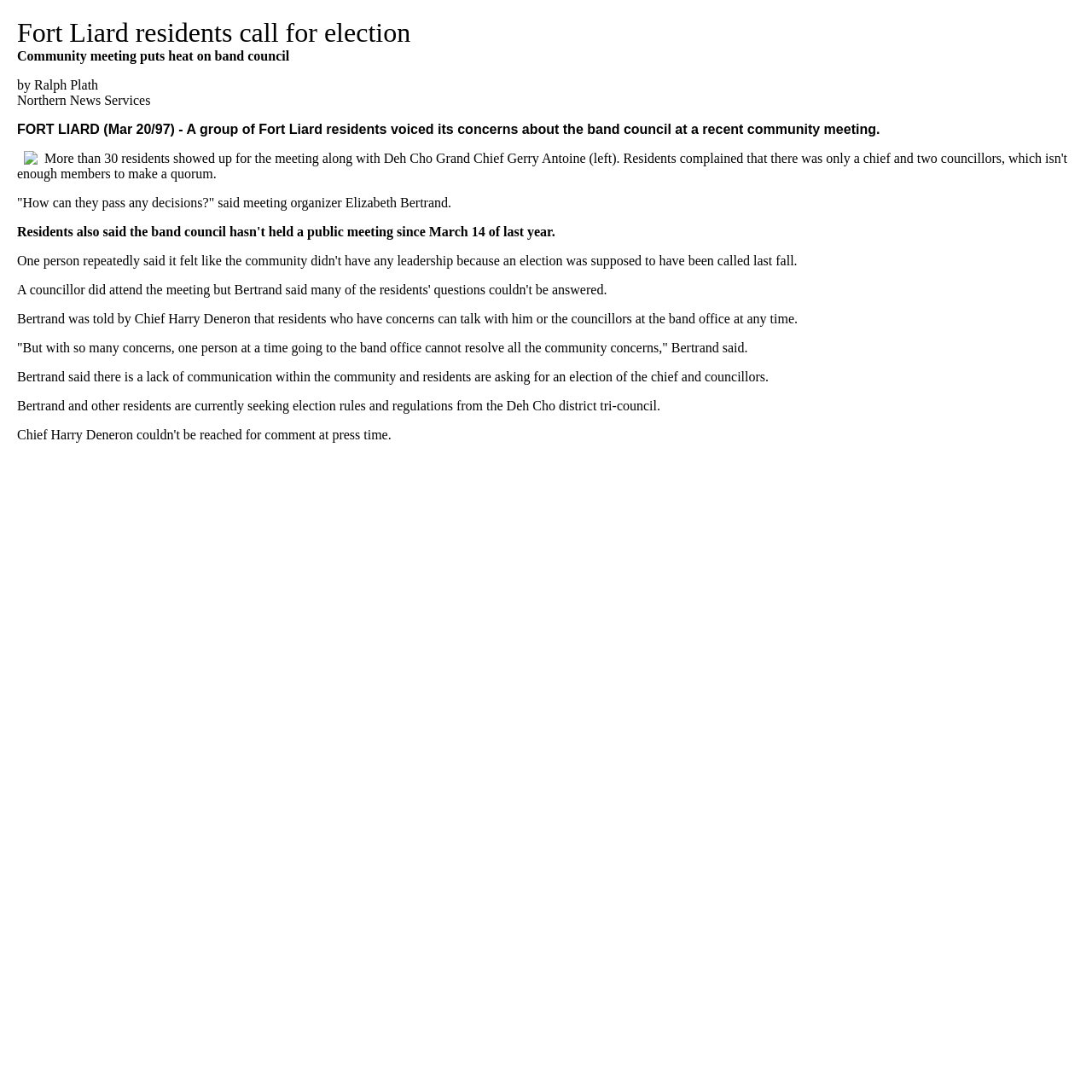How many residents attended the community meeting?
From the details in the image, provide a complete and detailed answer to the question.

According to the article, 'More than 30 residents showed up for the meeting along with Deh Cho Grand Chief Gerry Antoine.' This indicates that there were more than 30 residents who attended the community meeting.